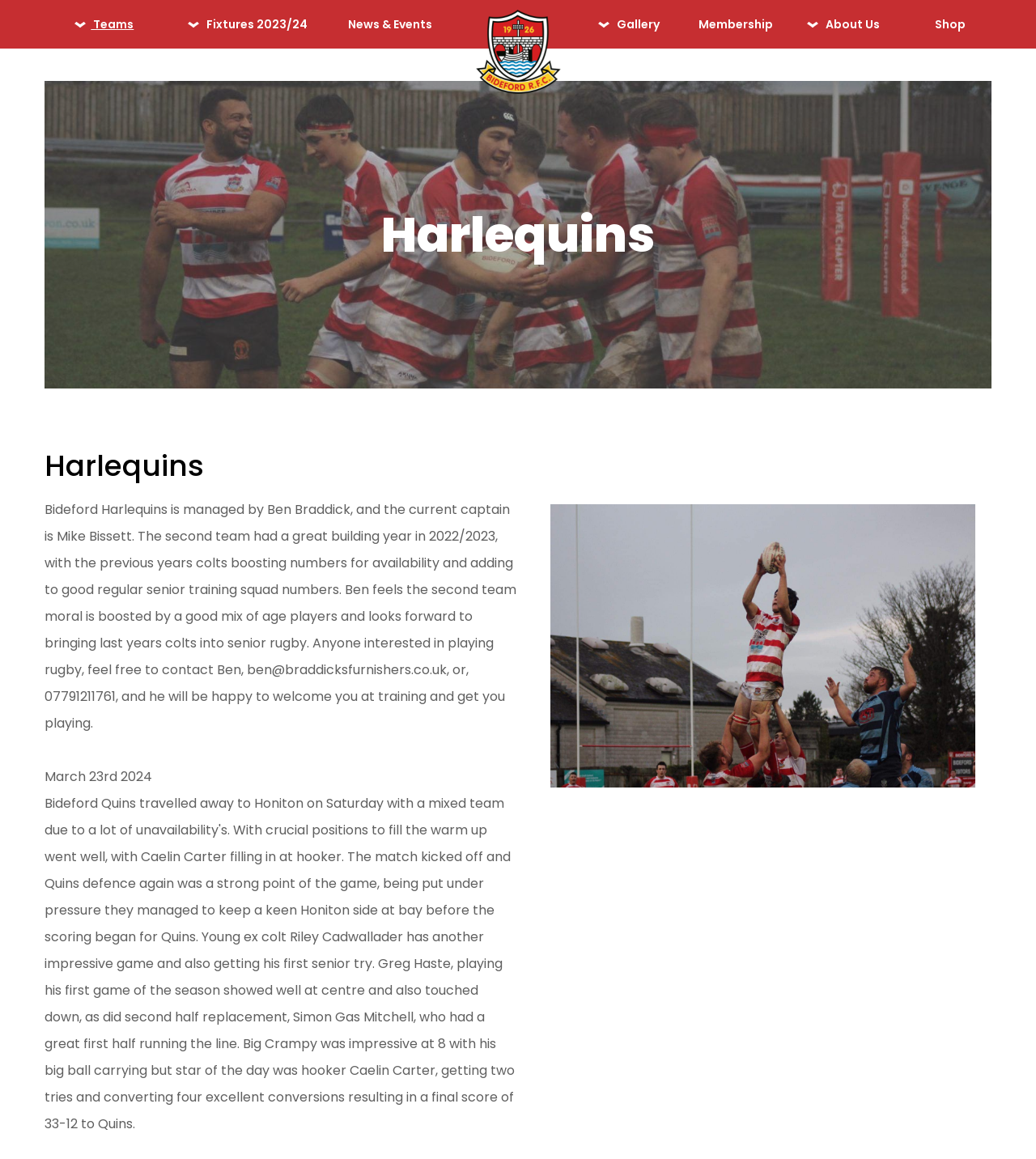Please identify the bounding box coordinates of the element I should click to complete this instruction: 'Click on the 'Contact' link'. The coordinates should be given as four float numbers between 0 and 1, like this: [left, top, right, bottom].

None